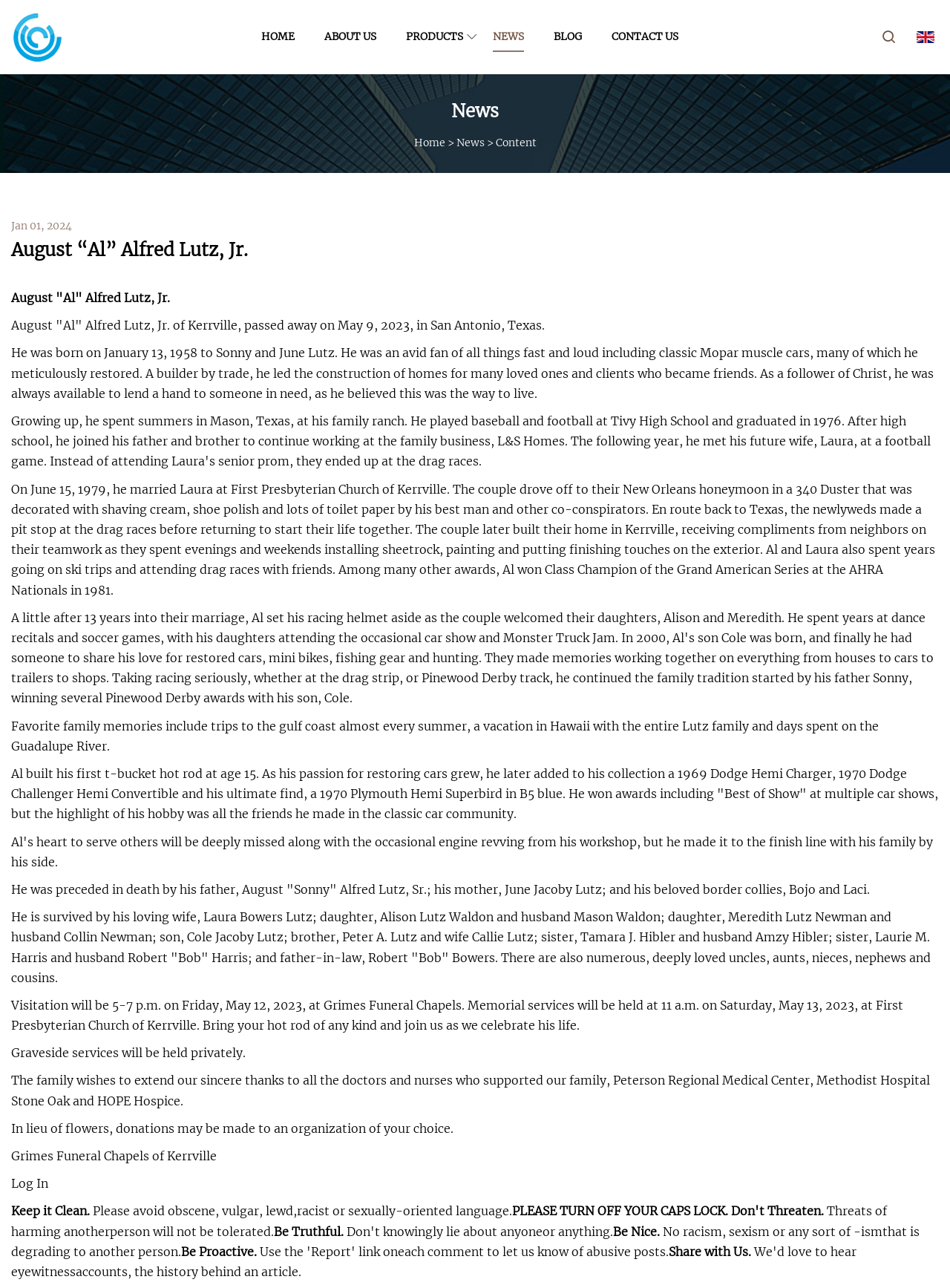Please identify the bounding box coordinates of the region to click in order to complete the task: "Click on the NEWS link". The coordinates must be four float numbers between 0 and 1, specified as [left, top, right, bottom].

[0.519, 0.0, 0.552, 0.058]